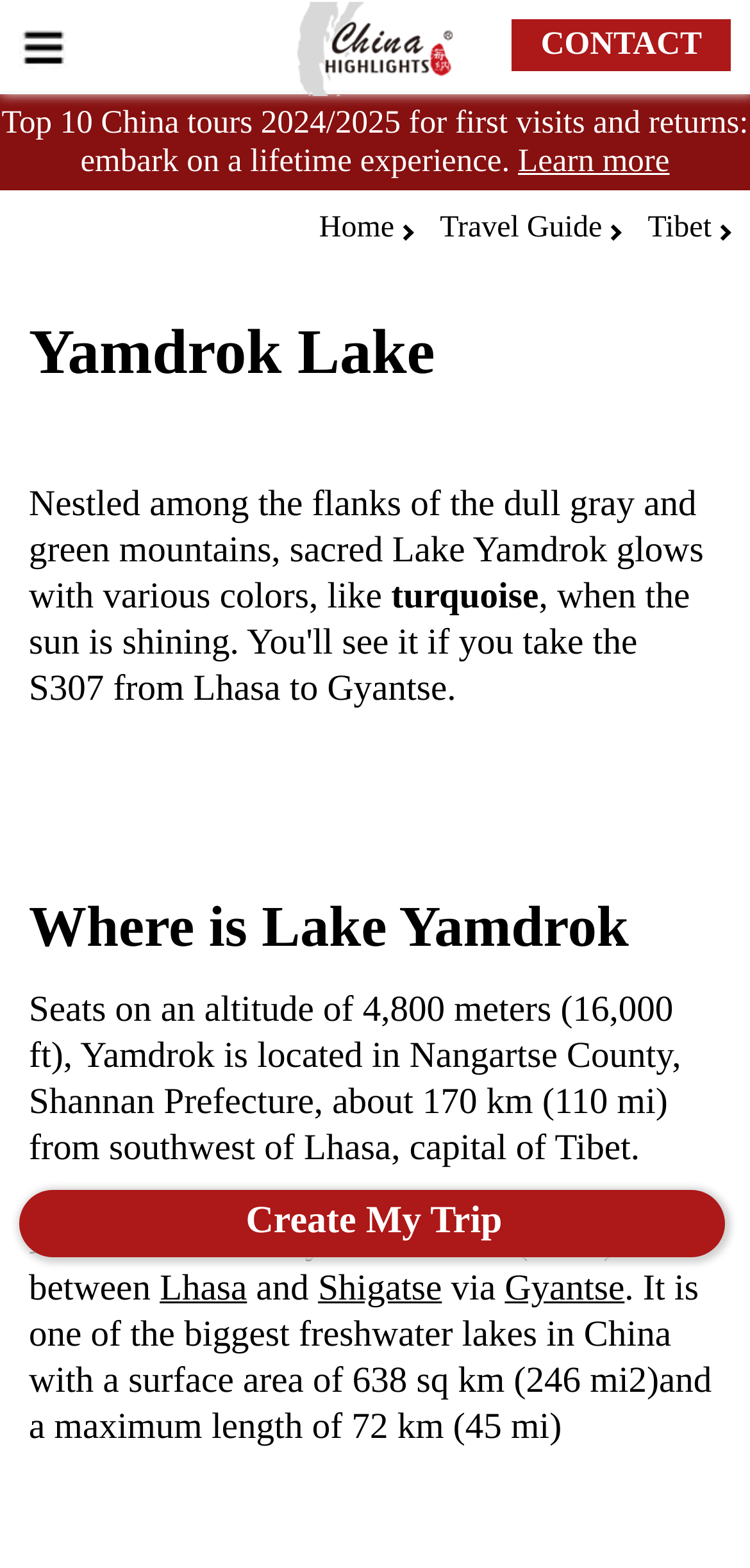What is the color of Lake Yamdrok?
Refer to the image and give a detailed answer to the query.

The color of Lake Yamdrok can be found in the StaticText element 'turquoise' which is a child element of the heading 'Yamdrok Lake'.